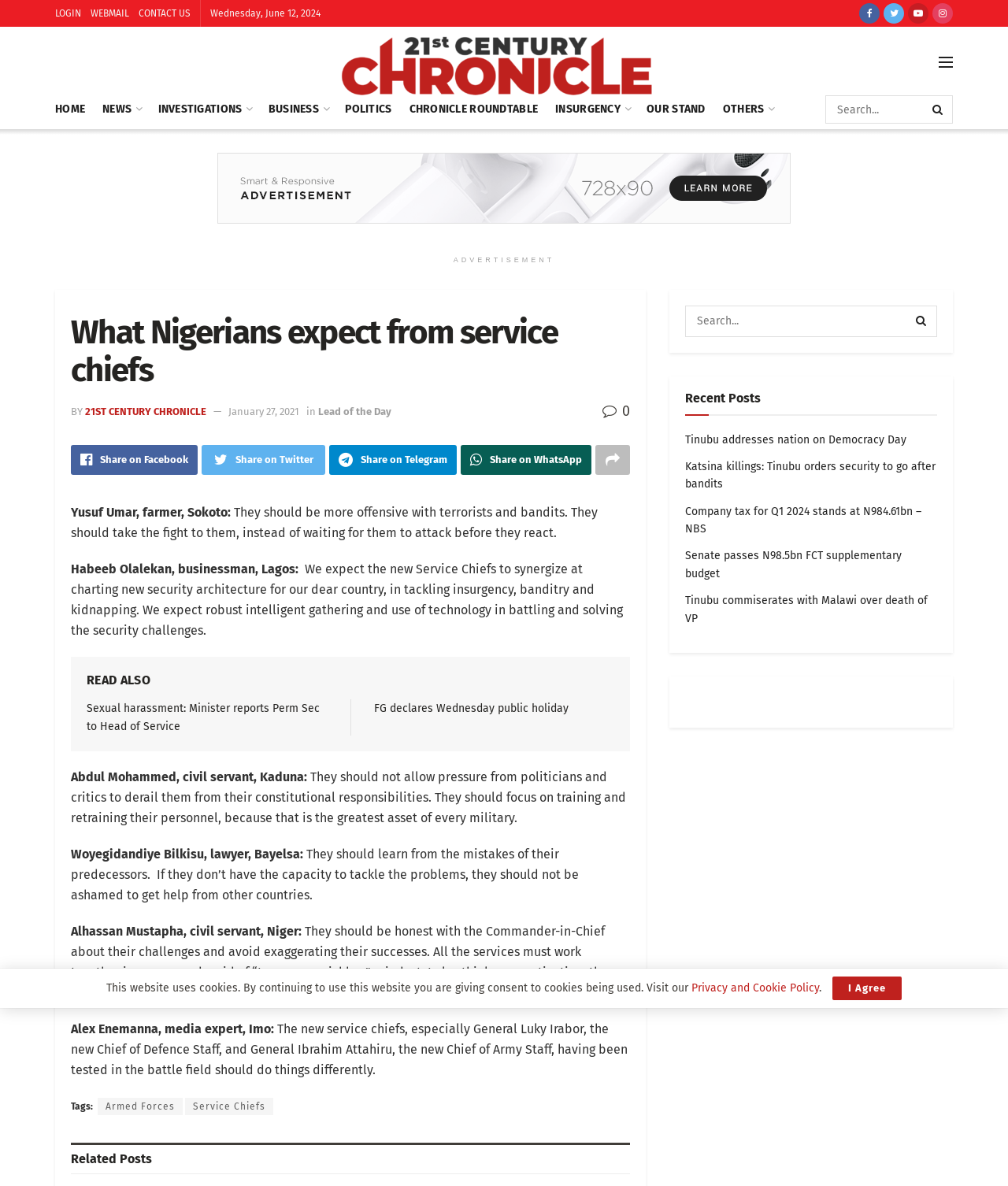Find and provide the bounding box coordinates for the UI element described here: "APPLY FOR FUNDS". The coordinates should be given as four float numbers between 0 and 1: [left, top, right, bottom].

None